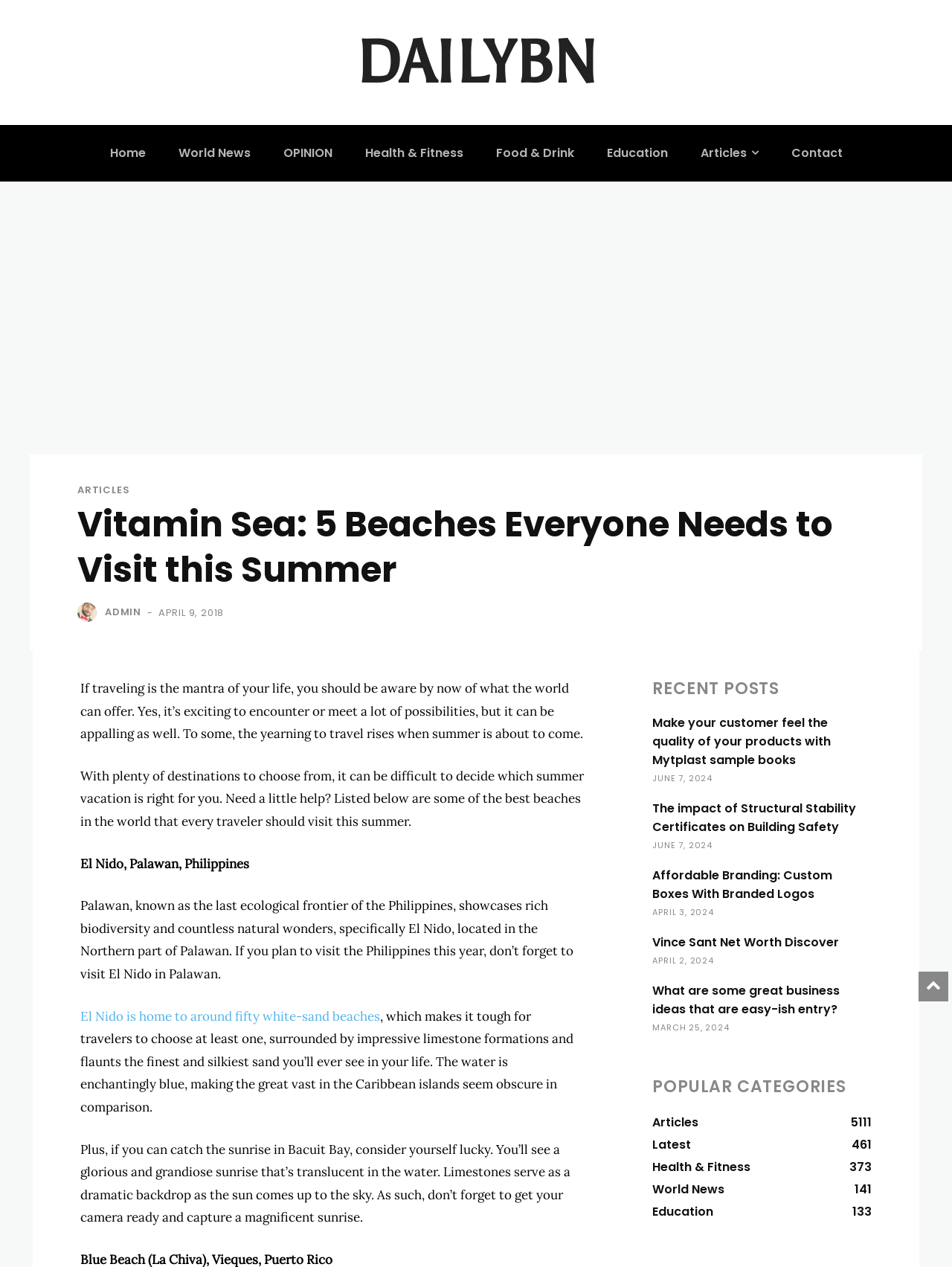What is the title of the article?
Observe the image and answer the question with a one-word or short phrase response.

Vitamin Sea: 5 Beaches Everyone Needs to Visit this Summer